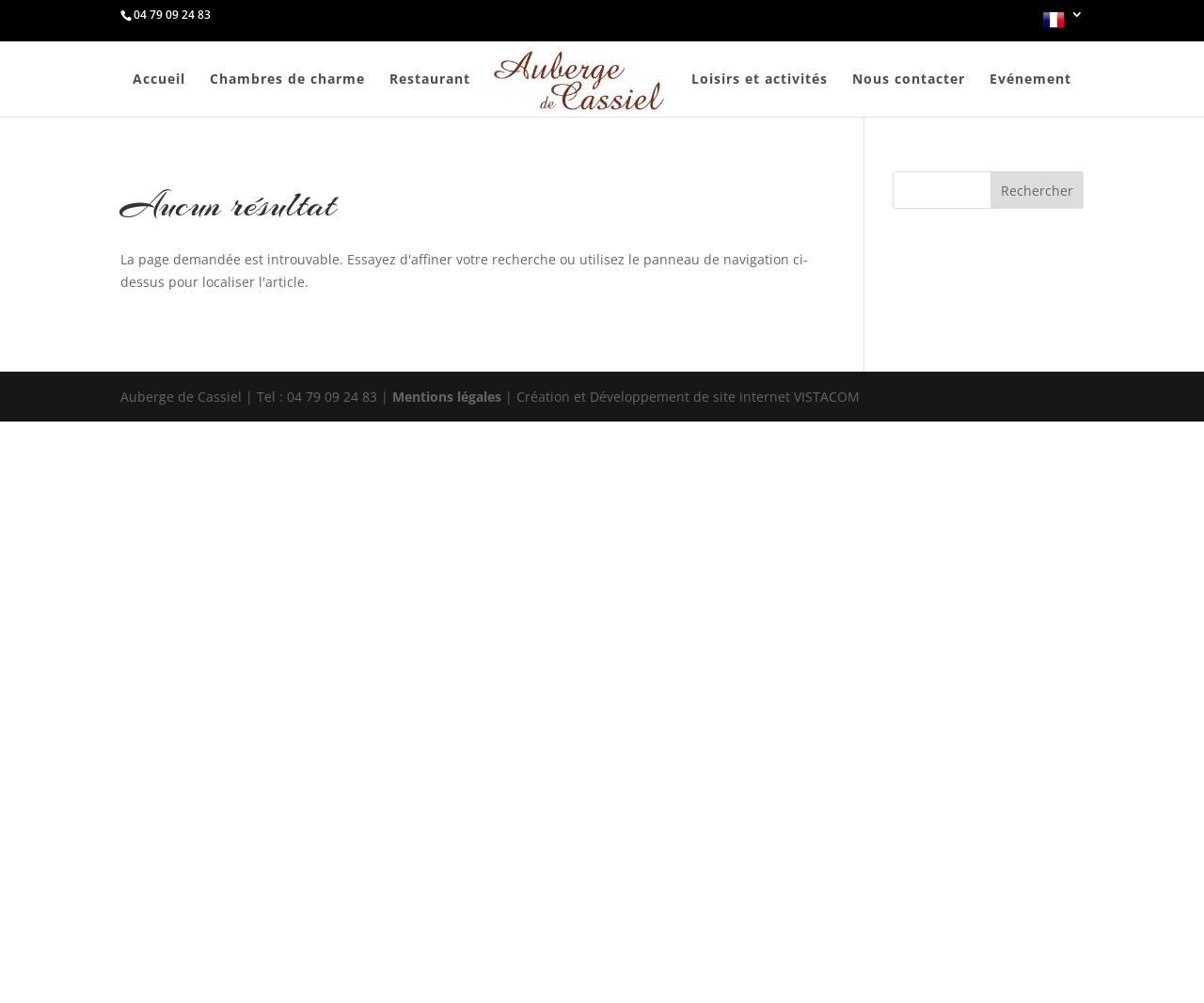Pinpoint the bounding box coordinates of the element to be clicked to execute the instruction: "Contact Auberge De Cassiel".

[0.708, 0.072, 0.802, 0.116]